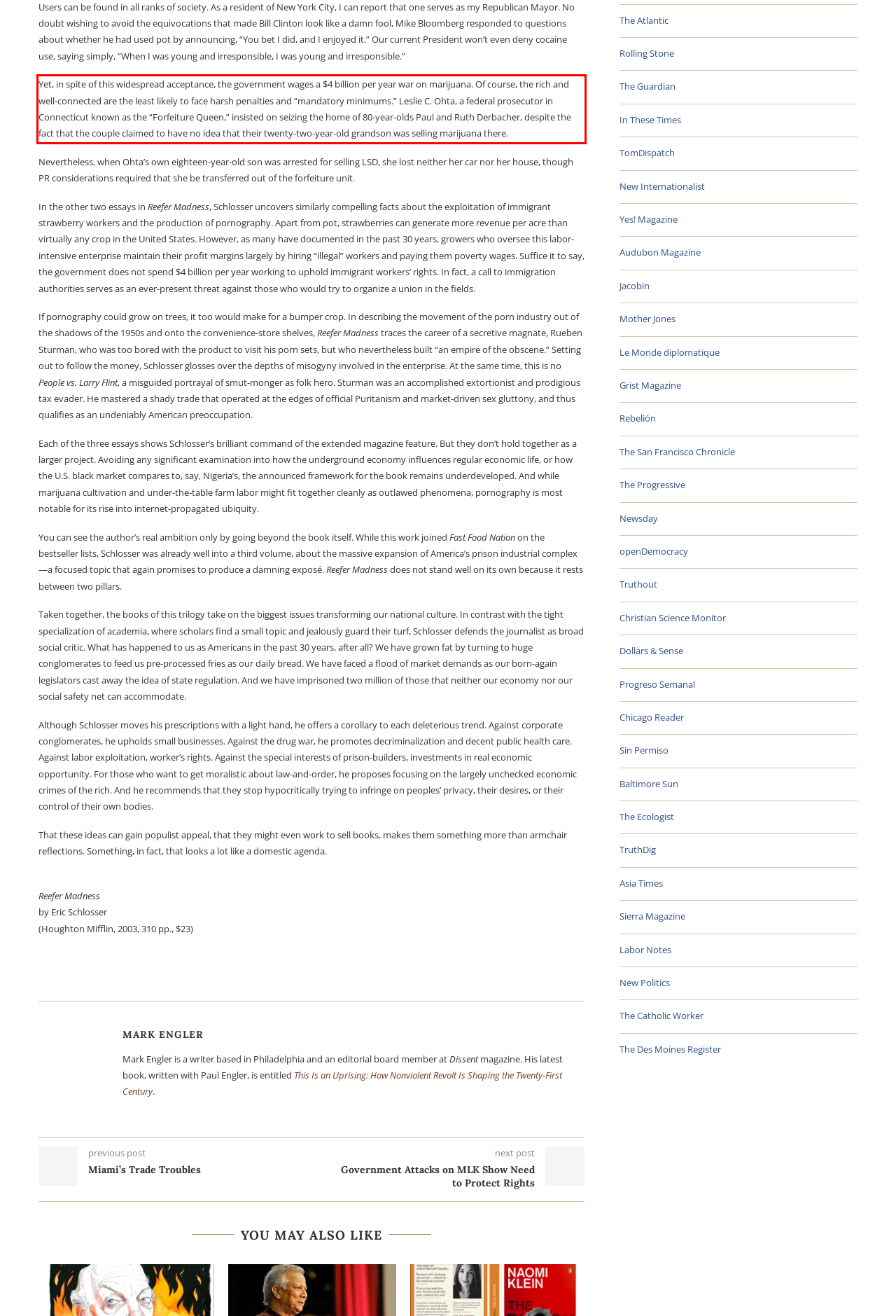With the given screenshot of a webpage, locate the red rectangle bounding box and extract the text content using OCR.

Yet, in spite of this widespread acceptance, the government wages a $4 billion per year war on marijuana. Of course, the rich and well-connected are the least likely to face harsh penalties and “mandatory minimums.” Leslie C. Ohta, a federal prosecutor in Connecticut known as the “Forfeiture Queen,” insisted on seizing the home of 80-year-olds Paul and Ruth Derbacher, despite the fact that the couple claimed to have no idea that their twenty-two-year-old grandson was selling marijuana there.